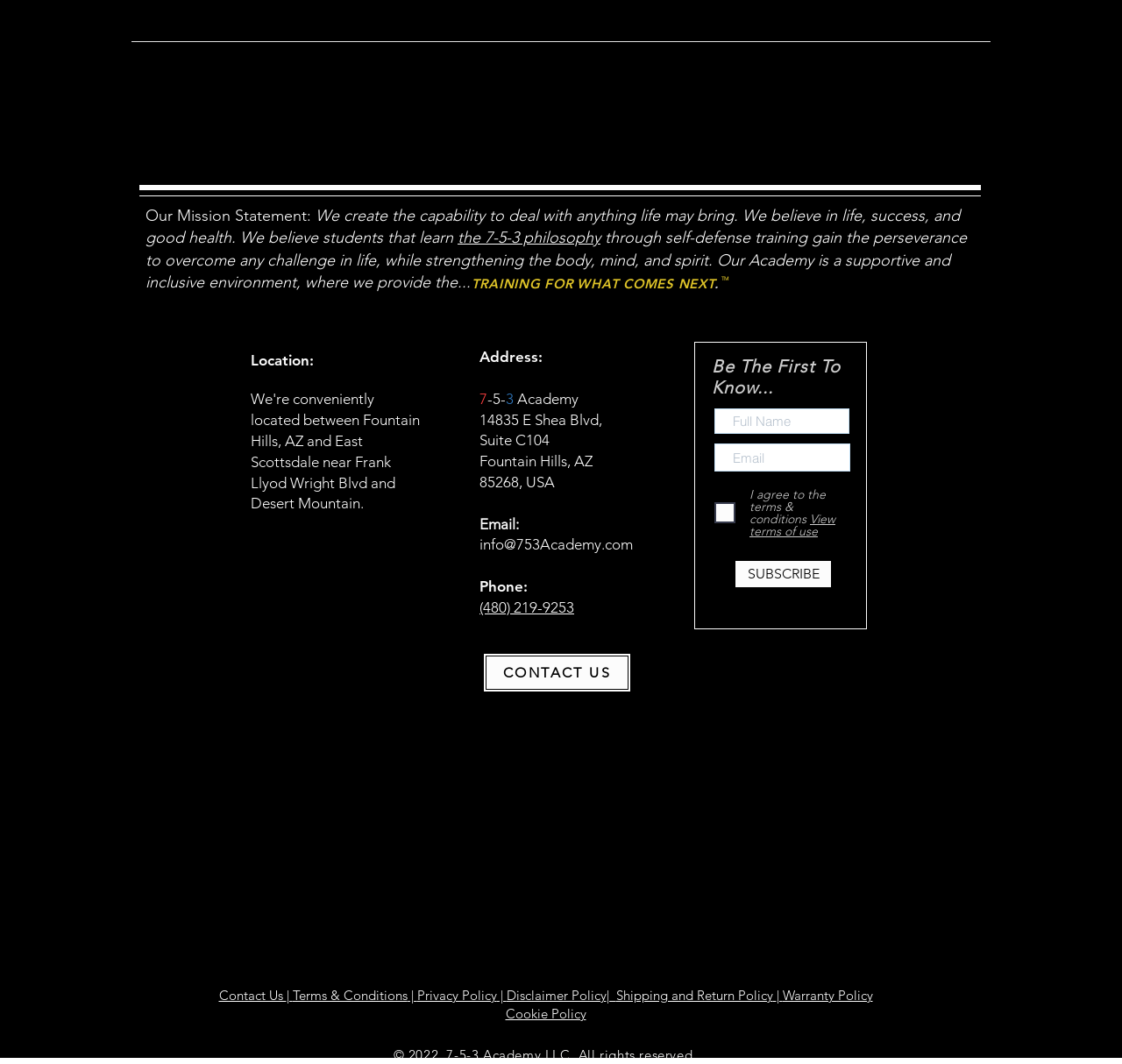Using details from the image, please answer the following question comprehensively:
What is the address of the academy?

The address of the academy is mentioned in the webpage under the 'Location' section as '14835 E Shea Blvd, Suite C104, Fountain Hills, AZ 85268, USA'. So, the address is 14835 E Shea Blvd, Suite C104.